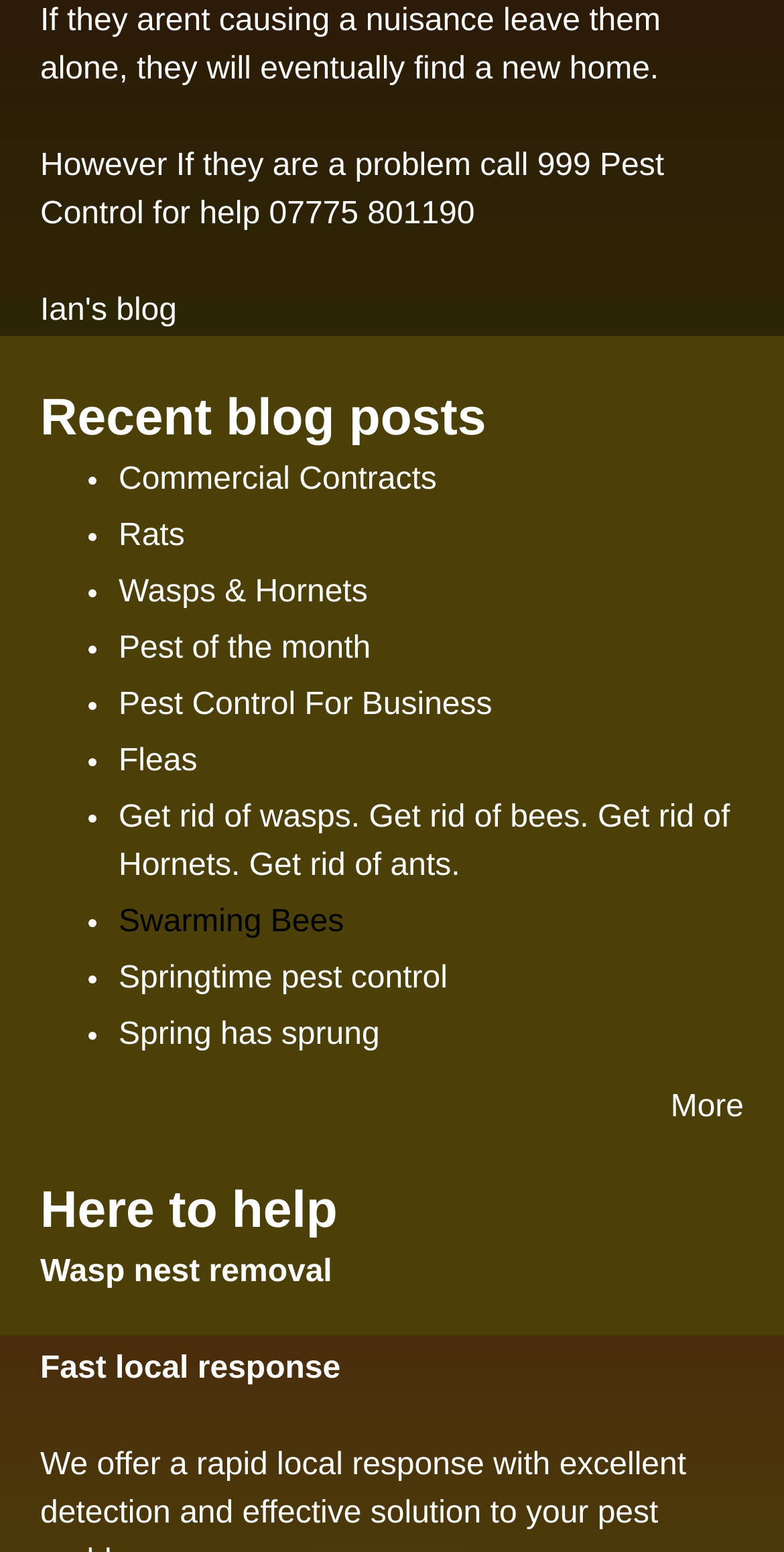Return the bounding box coordinates of the UI element that corresponds to this description: "Pest Control For Business". The coordinates must be given as four float numbers in the range of 0 and 1, [left, top, right, bottom].

[0.151, 0.443, 0.628, 0.465]